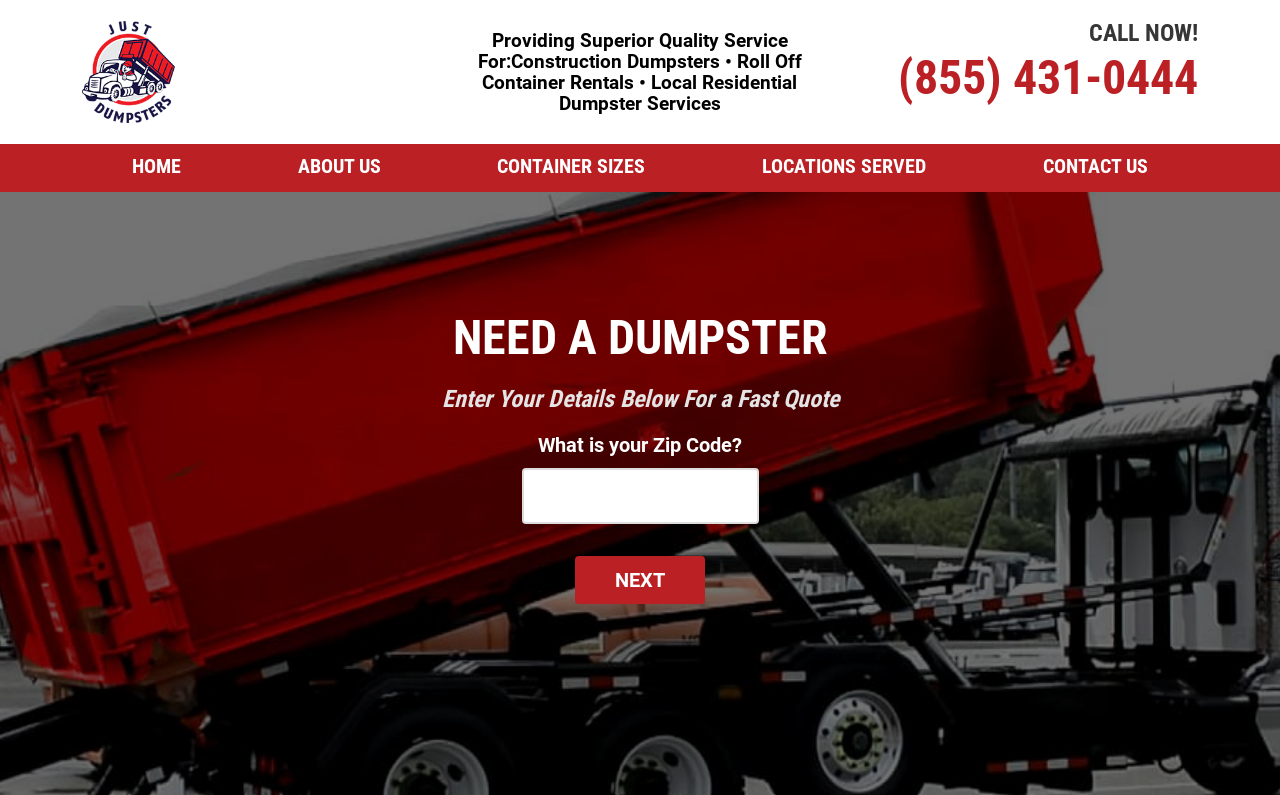Identify the bounding box coordinates of the specific part of the webpage to click to complete this instruction: "Enter your zip code".

[0.407, 0.589, 0.593, 0.659]